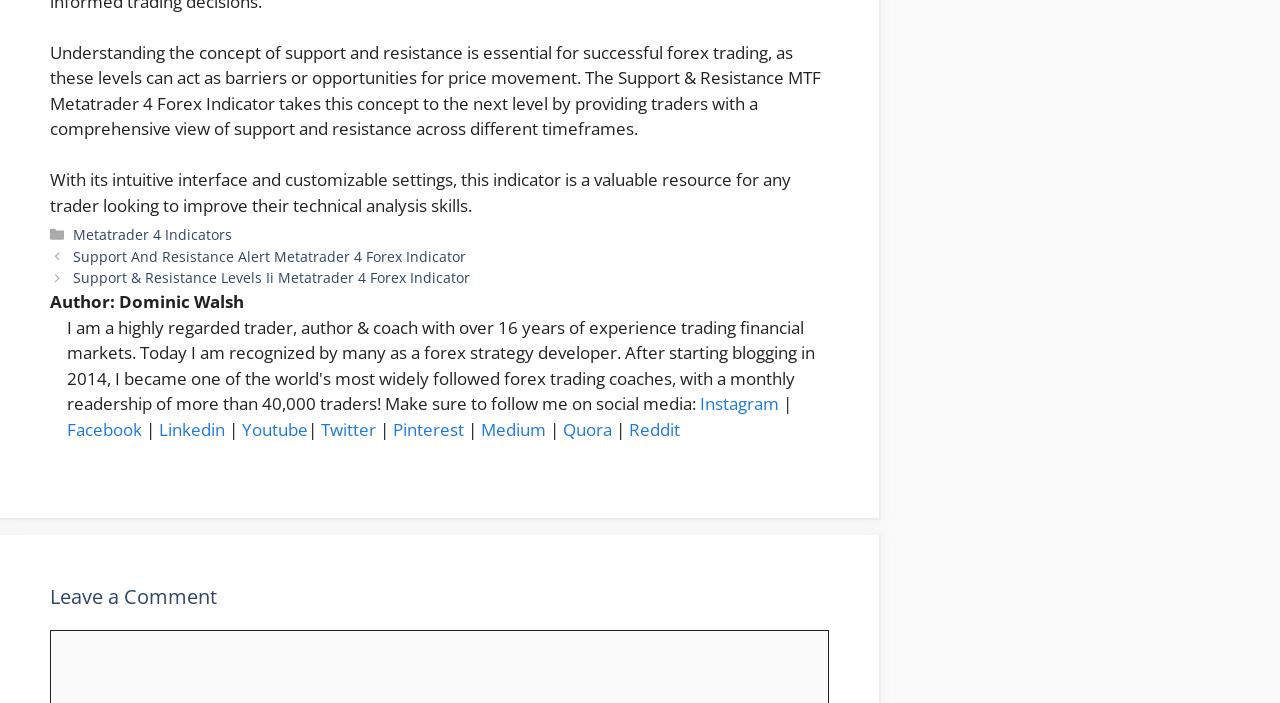Please provide the bounding box coordinates for the element that needs to be clicked to perform the instruction: "Click on Instagram". The coordinates must consist of four float numbers between 0 and 1, formatted as [left, top, right, bottom].

[0.547, 0.558, 0.609, 0.591]